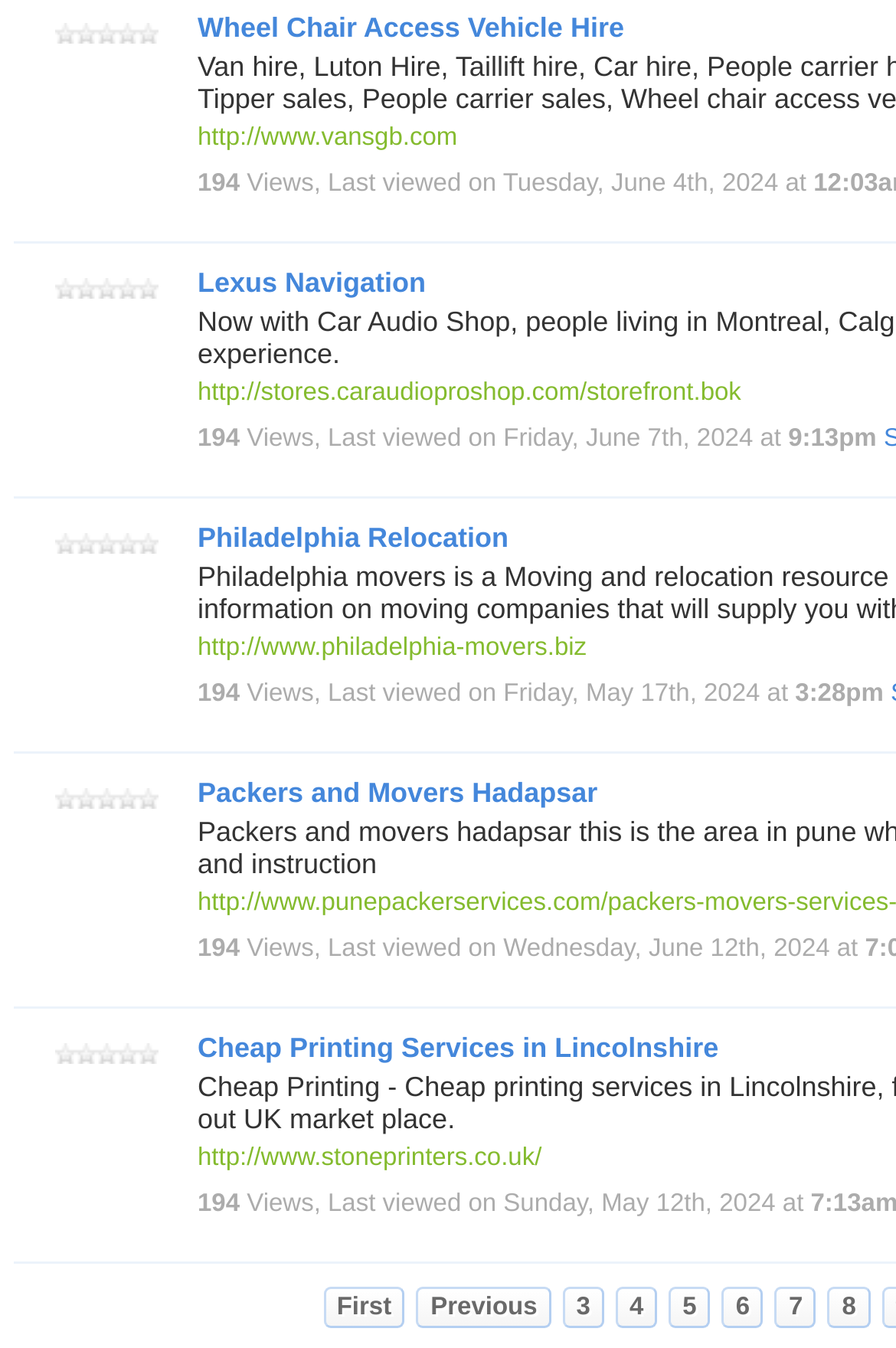Determine the bounding box coordinates for the clickable element to execute this instruction: "Go to page 3". Provide the coordinates as four float numbers between 0 and 1, i.e., [left, top, right, bottom].

[0.628, 0.955, 0.674, 0.985]